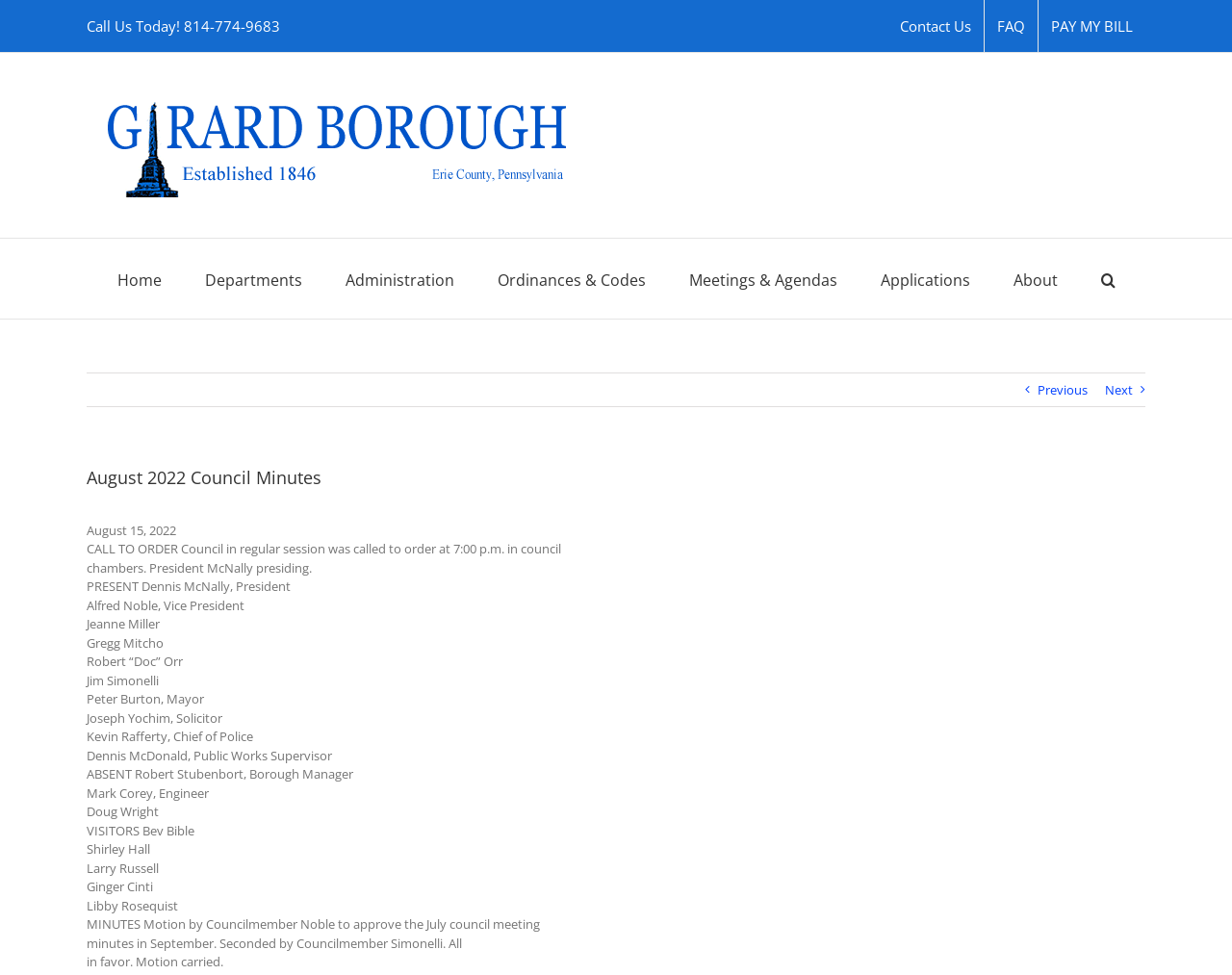What is the name of the borough?
Please interpret the details in the image and answer the question thoroughly.

I found the answer by looking at the logo at the top of the webpage, which says 'Girard Borough, Erie County, Pennsylvania'.